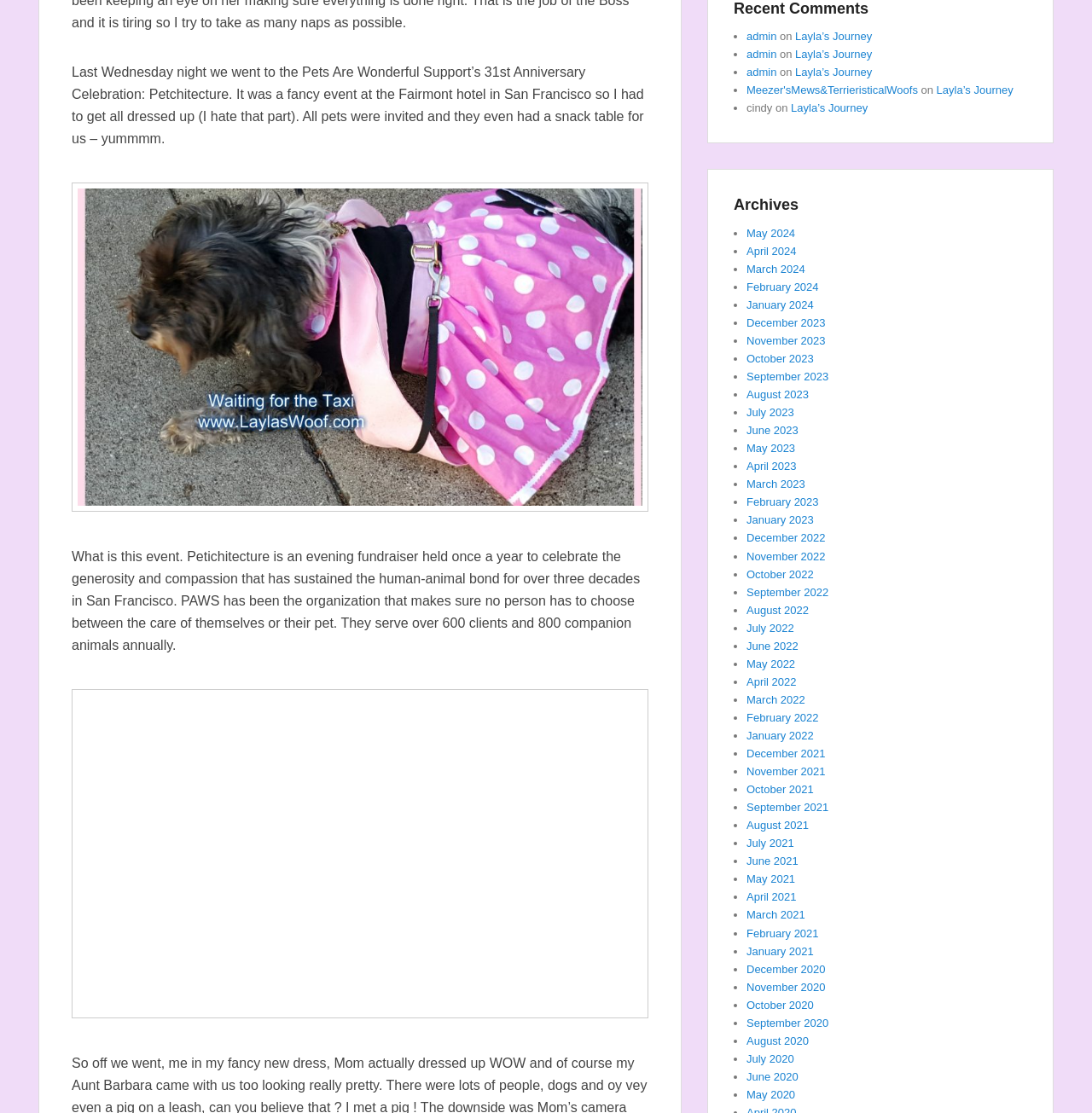Pinpoint the bounding box coordinates for the area that should be clicked to perform the following instruction: "click on the link to Layla’s Journey".

[0.728, 0.027, 0.799, 0.038]